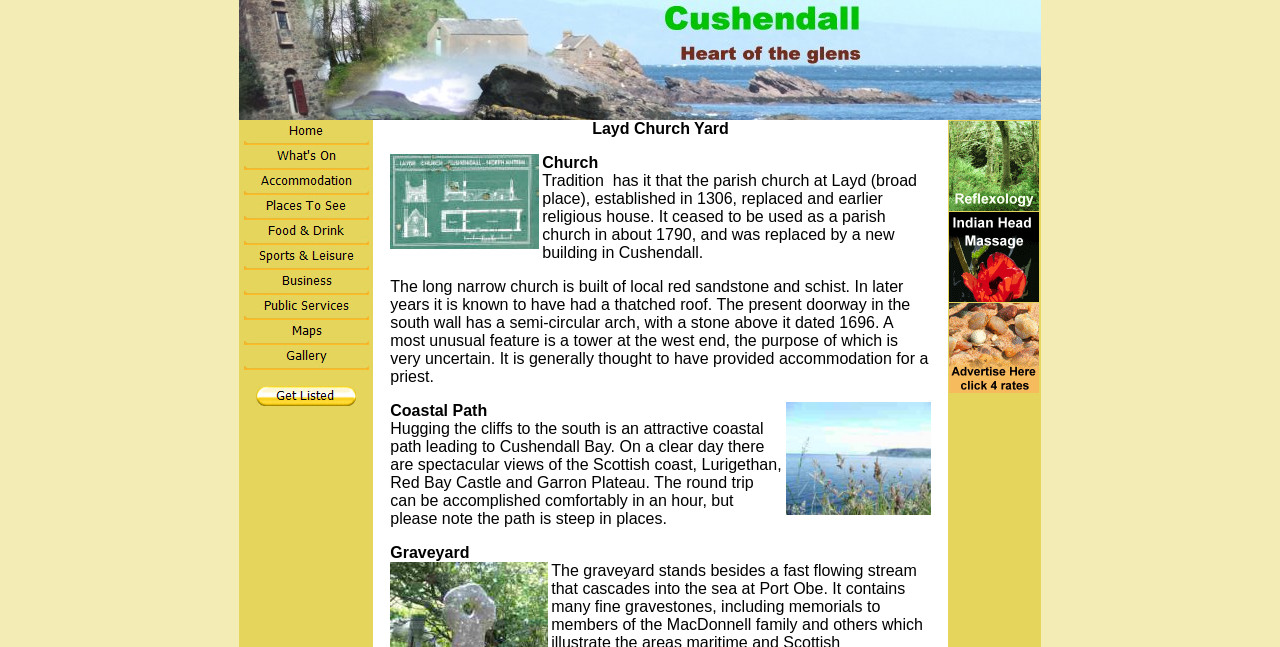Please mark the clickable region by giving the bounding box coordinates needed to complete this instruction: "Explore Gallery".

[0.19, 0.55, 0.288, 0.577]